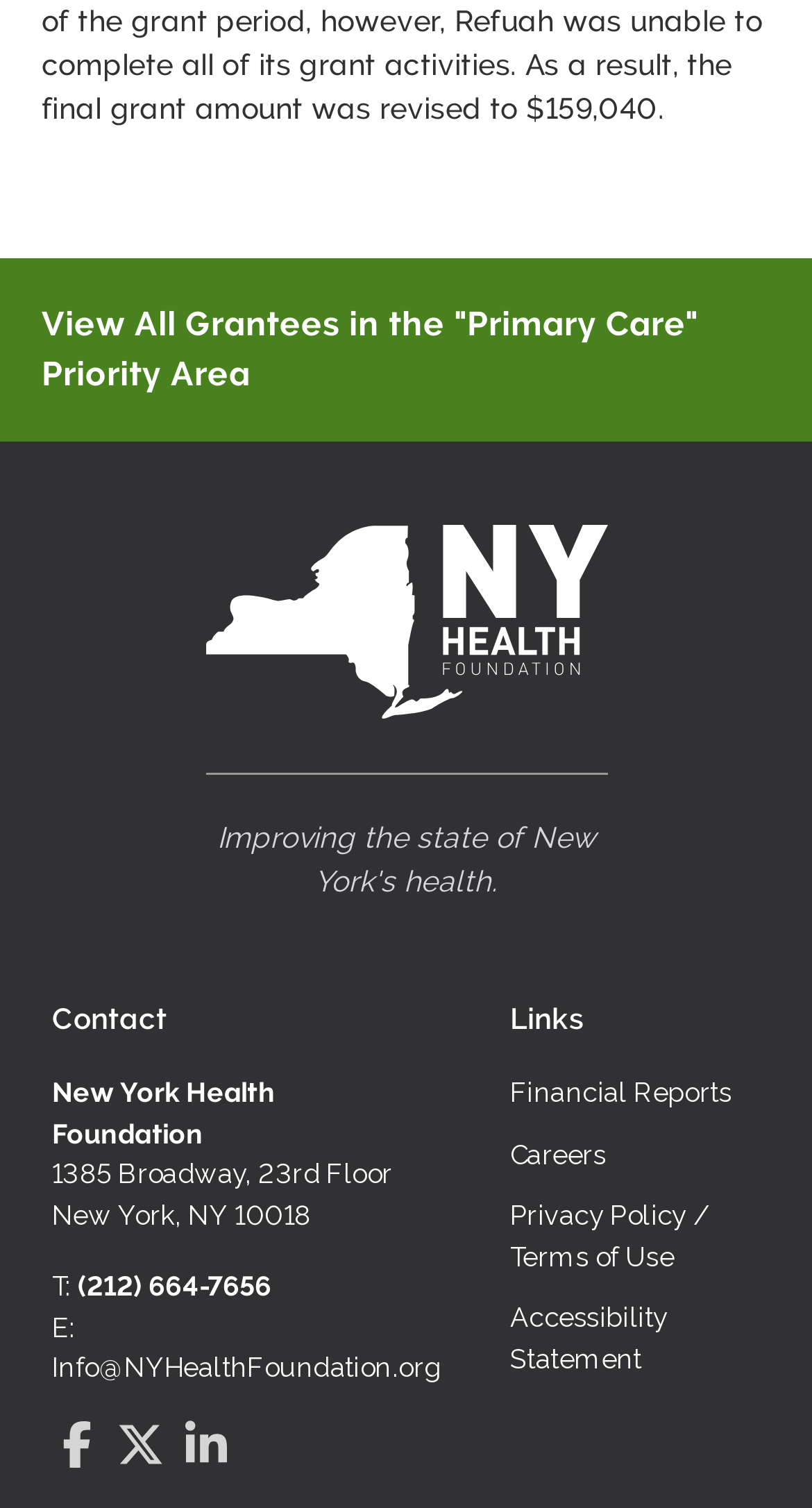Please provide the bounding box coordinates for the UI element as described: "aria-label="Go to LinkedIn"". The coordinates must be four floats between 0 and 1, represented as [left, top, right, bottom].

[0.224, 0.942, 0.283, 0.974]